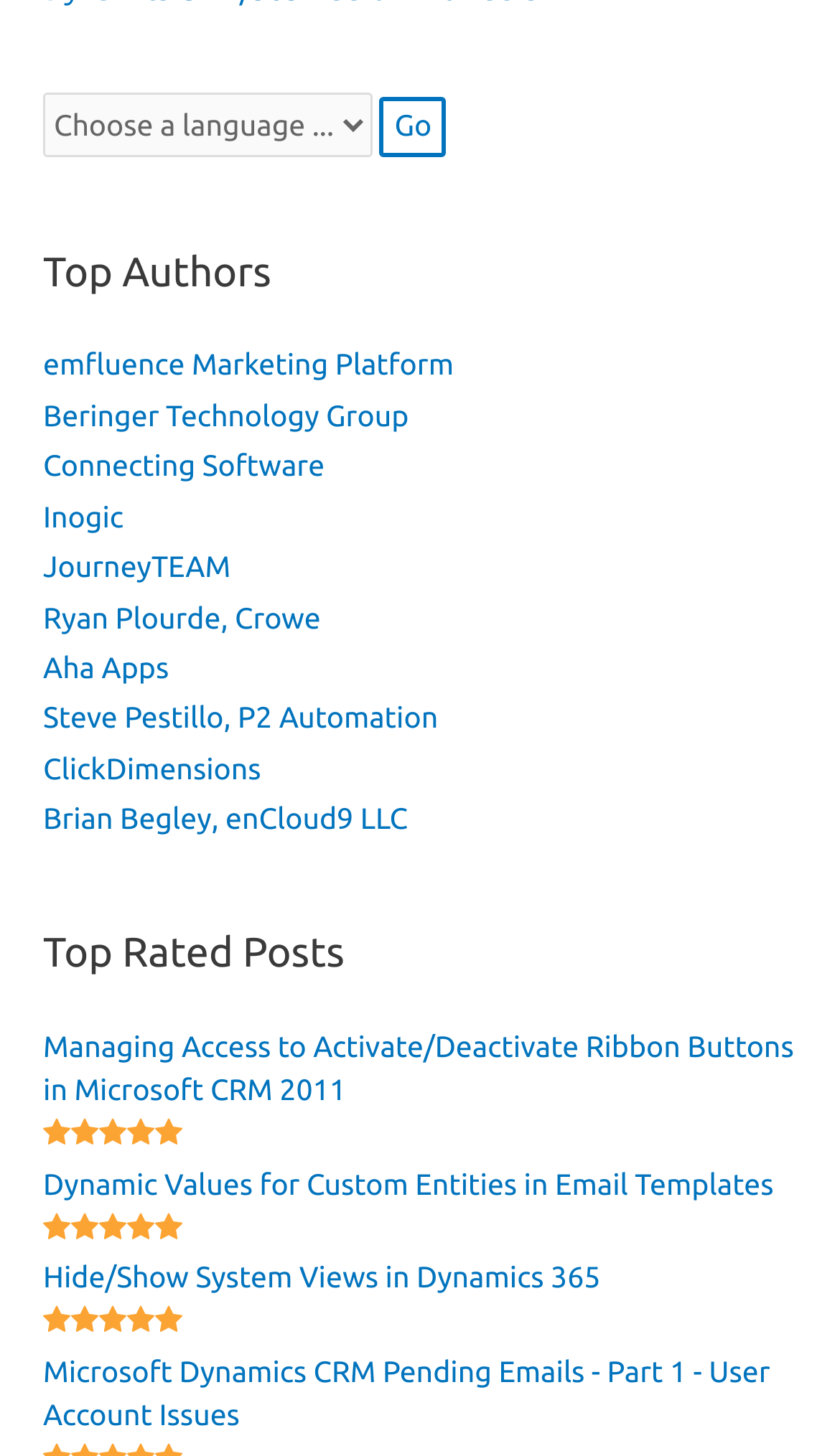Please answer the following question using a single word or phrase: How many posts are listed?

4